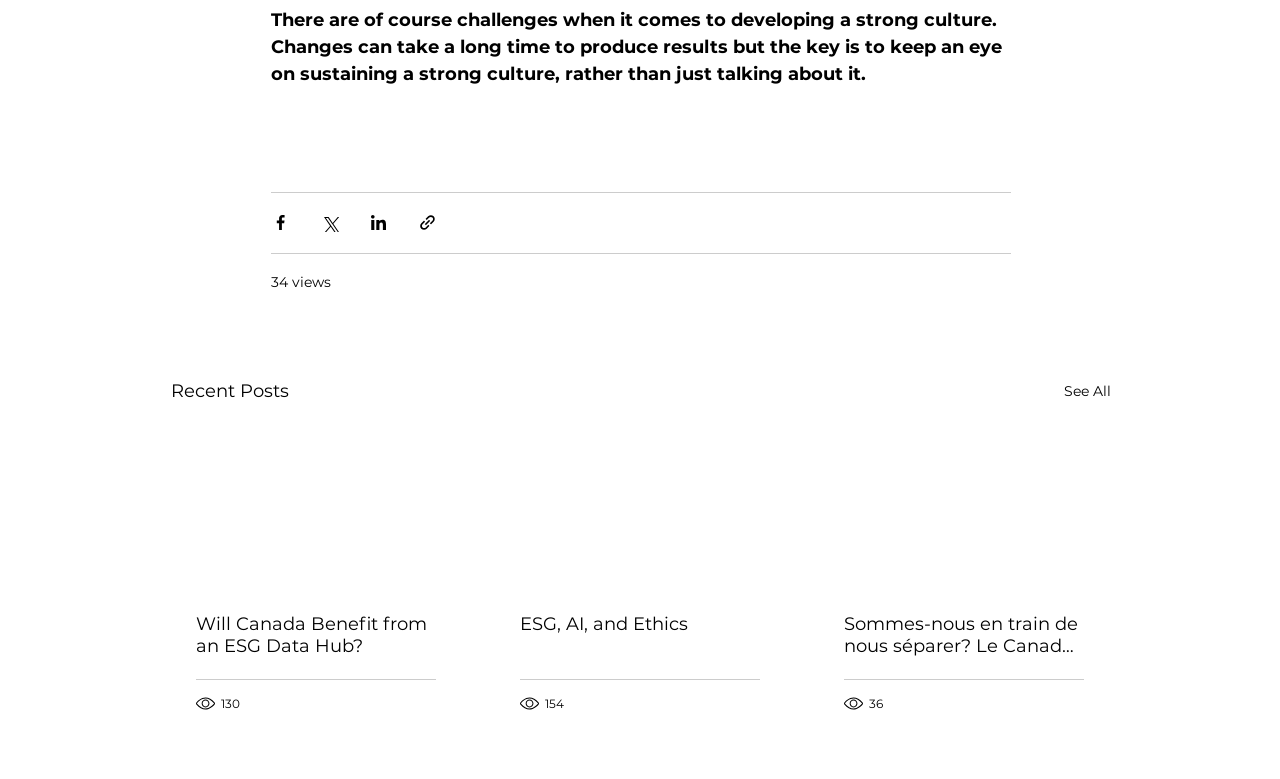Please identify the bounding box coordinates of the area I need to click to accomplish the following instruction: "Share via Facebook".

[0.211, 0.274, 0.226, 0.298]